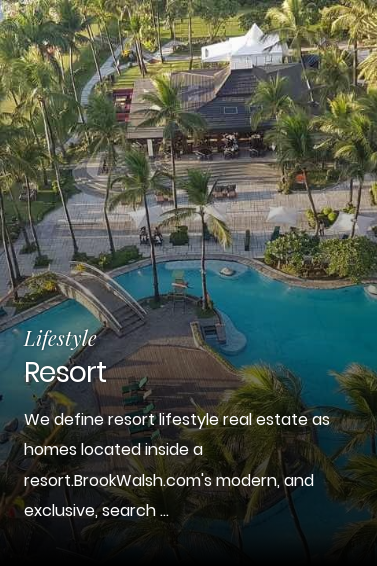Create an elaborate description of the image, covering every aspect.

The image showcases an aerial view of a luxurious resort, highlighting the inviting swimming pool and surrounding palm trees, which create a tropical ambiance. The resort's architecture blends effortlessly with the landscape, featuring a well-designed layout that includes a bridge leading over the pool and pathways winding through lush greenery. Accompanying the visual is a caption detailing the essence of resort lifestyle real estate, defined as homes situated within a resort community. The text emphasizes modern and exclusive search options available on BrookWalsh.com, catering to those seeking a serene and lavish lifestyle amidst nature's beauty.